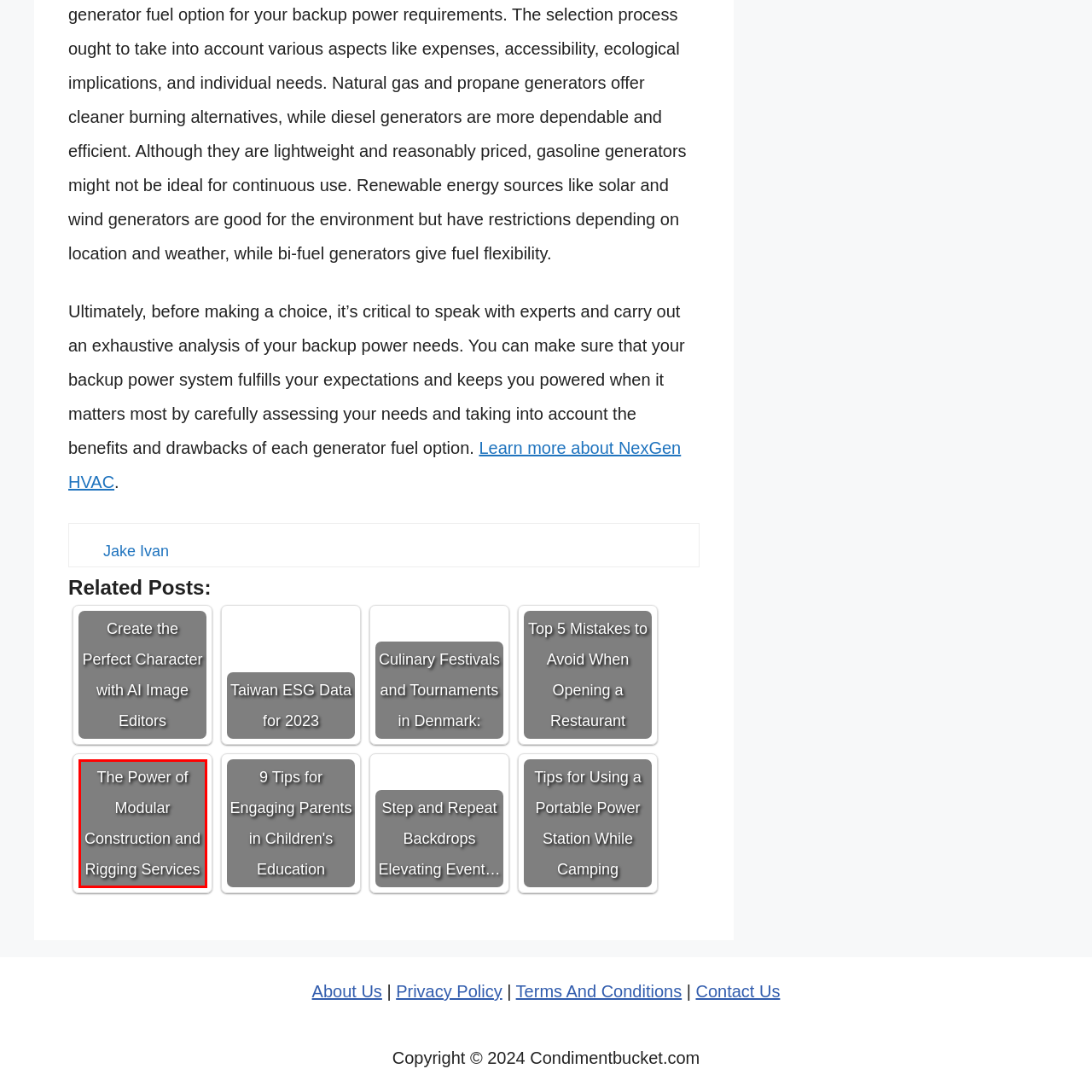Look at the image within the red outlined box, What is the tone of the graphic? Provide a one-word or brief phrase answer.

Professional